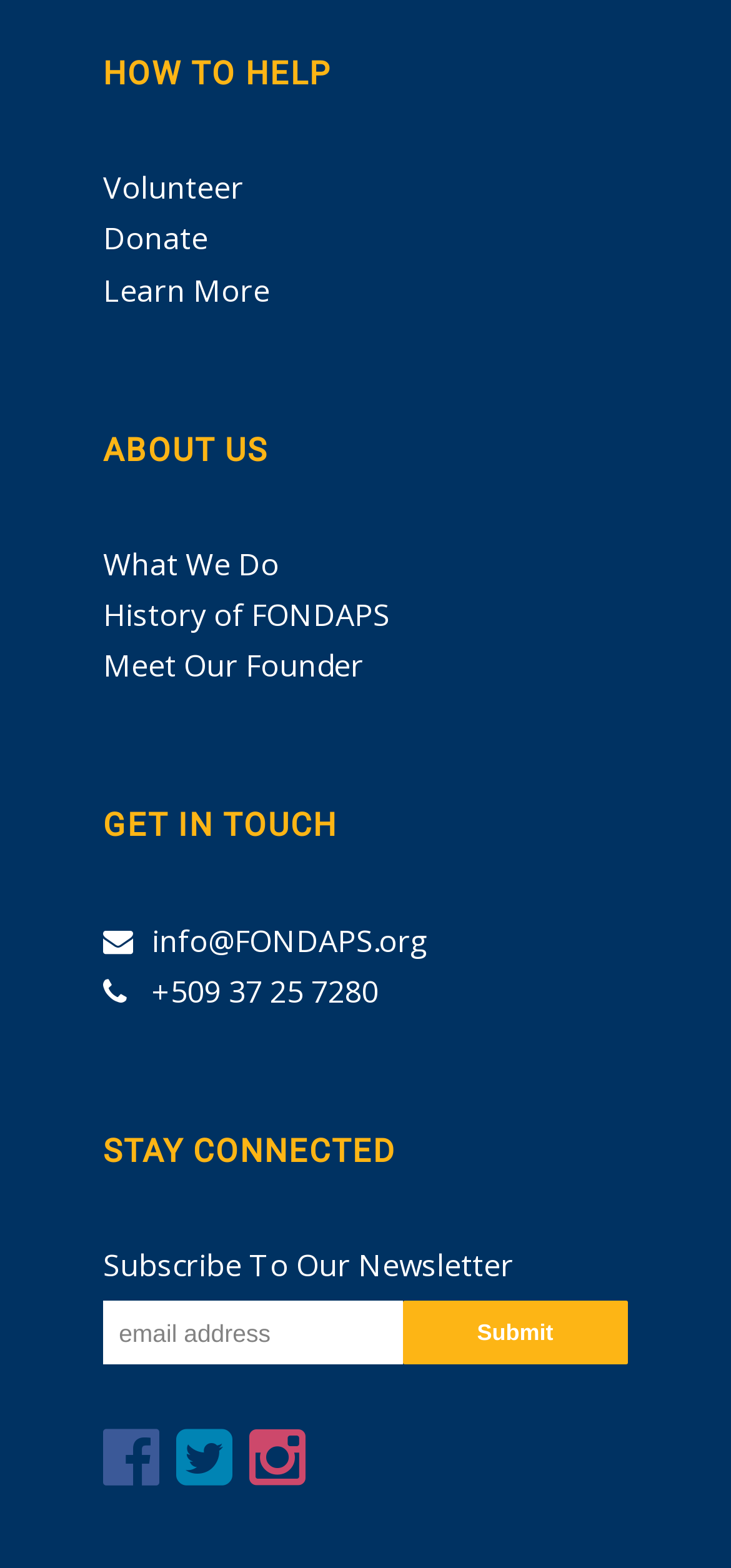What is the purpose of the form under 'STAY CONNECTED'? Examine the screenshot and reply using just one word or a brief phrase.

Subscribe to newsletter